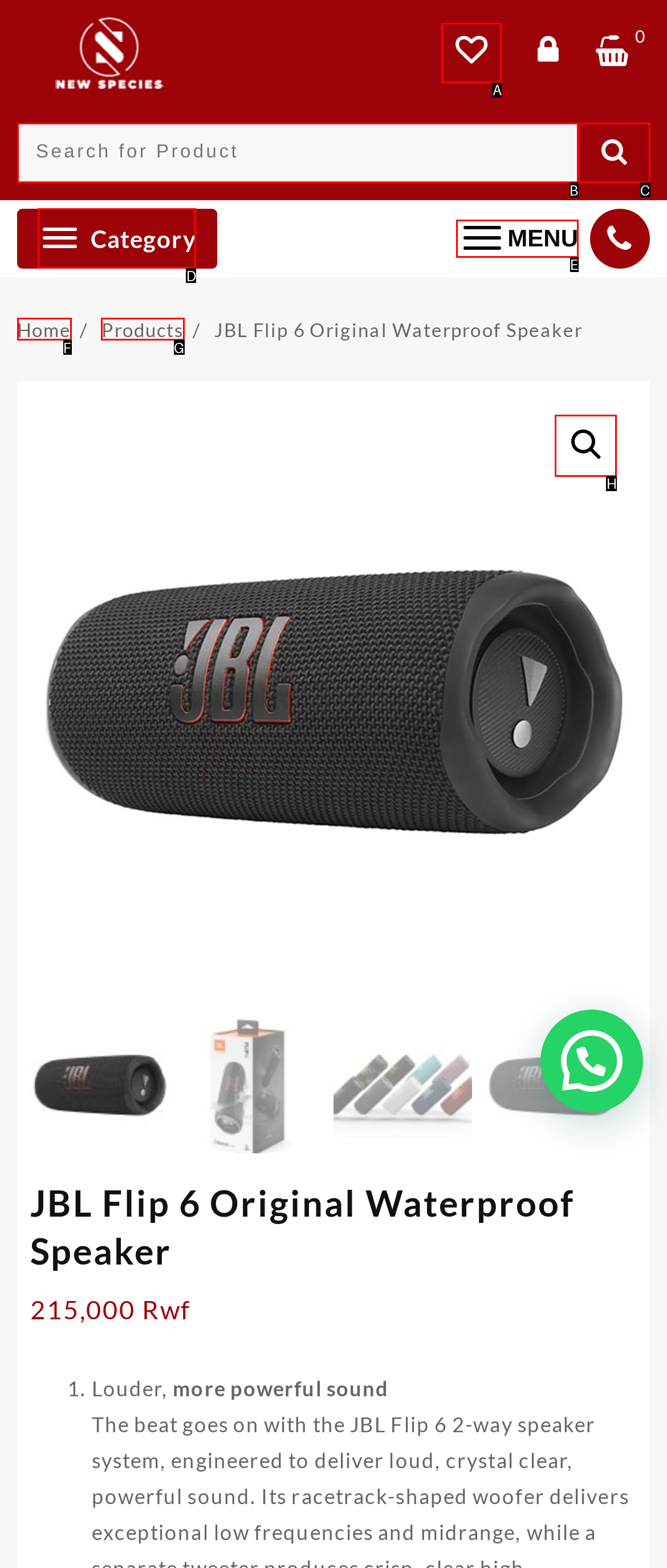Match the description: Products to the appropriate HTML element. Respond with the letter of your selected option.

G